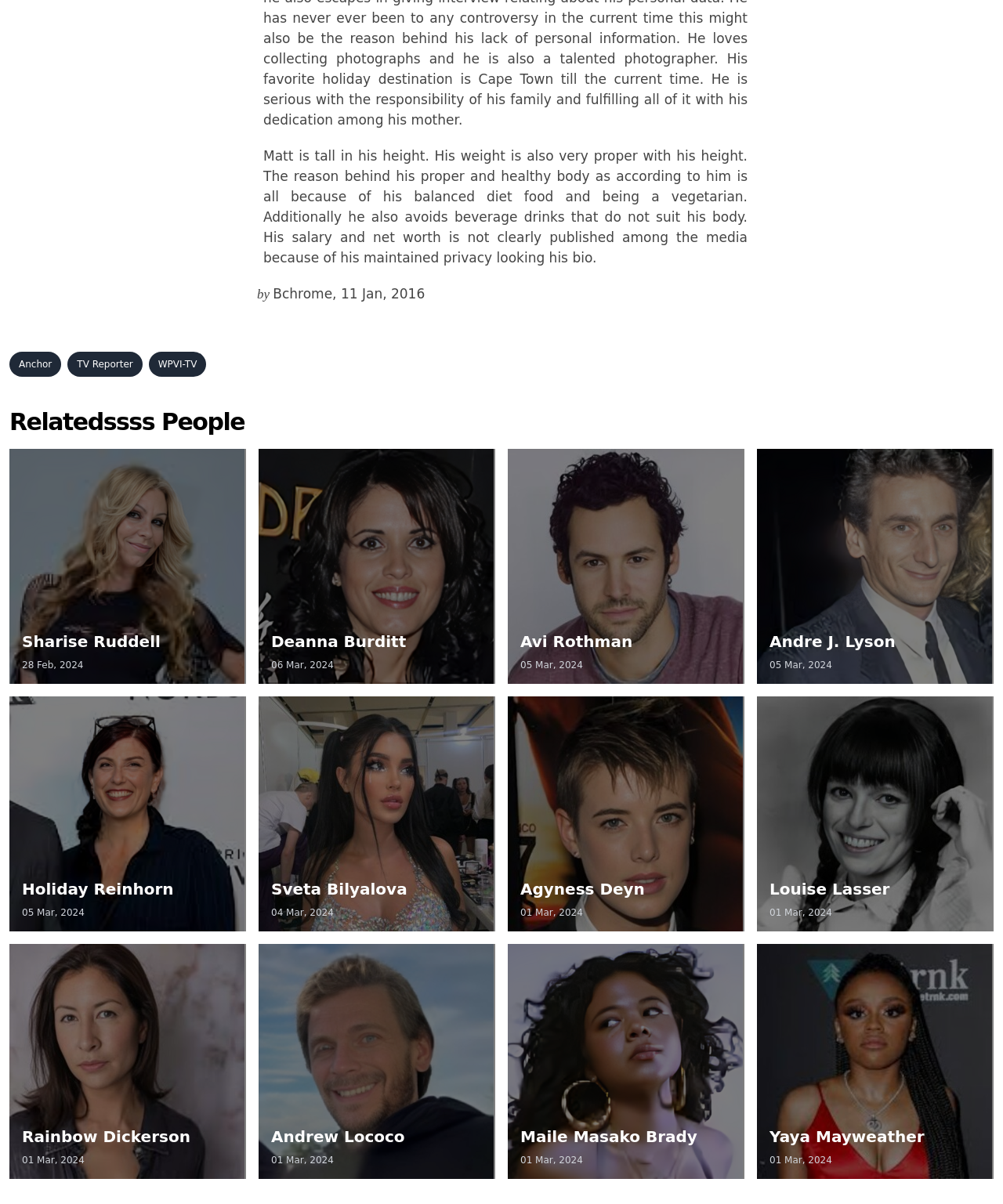Locate the bounding box of the user interface element based on this description: "WPVI-TV".

[0.148, 0.292, 0.206, 0.313]